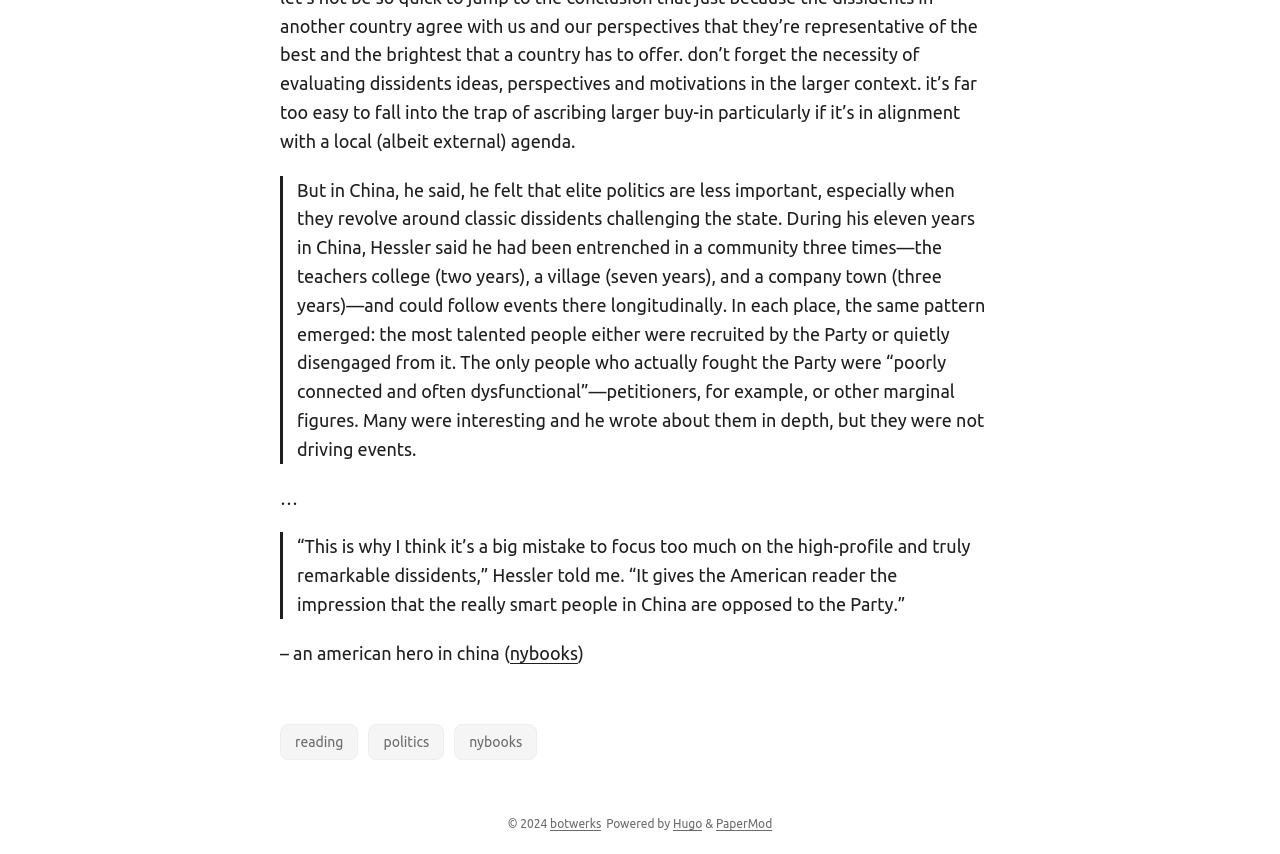What is the topic of the article?
Craft a detailed and extensive response to the question.

The article appears to be discussing politics in China, as evidenced by the quotes from Hessler about his experiences in China and the mention of the Communist Party.